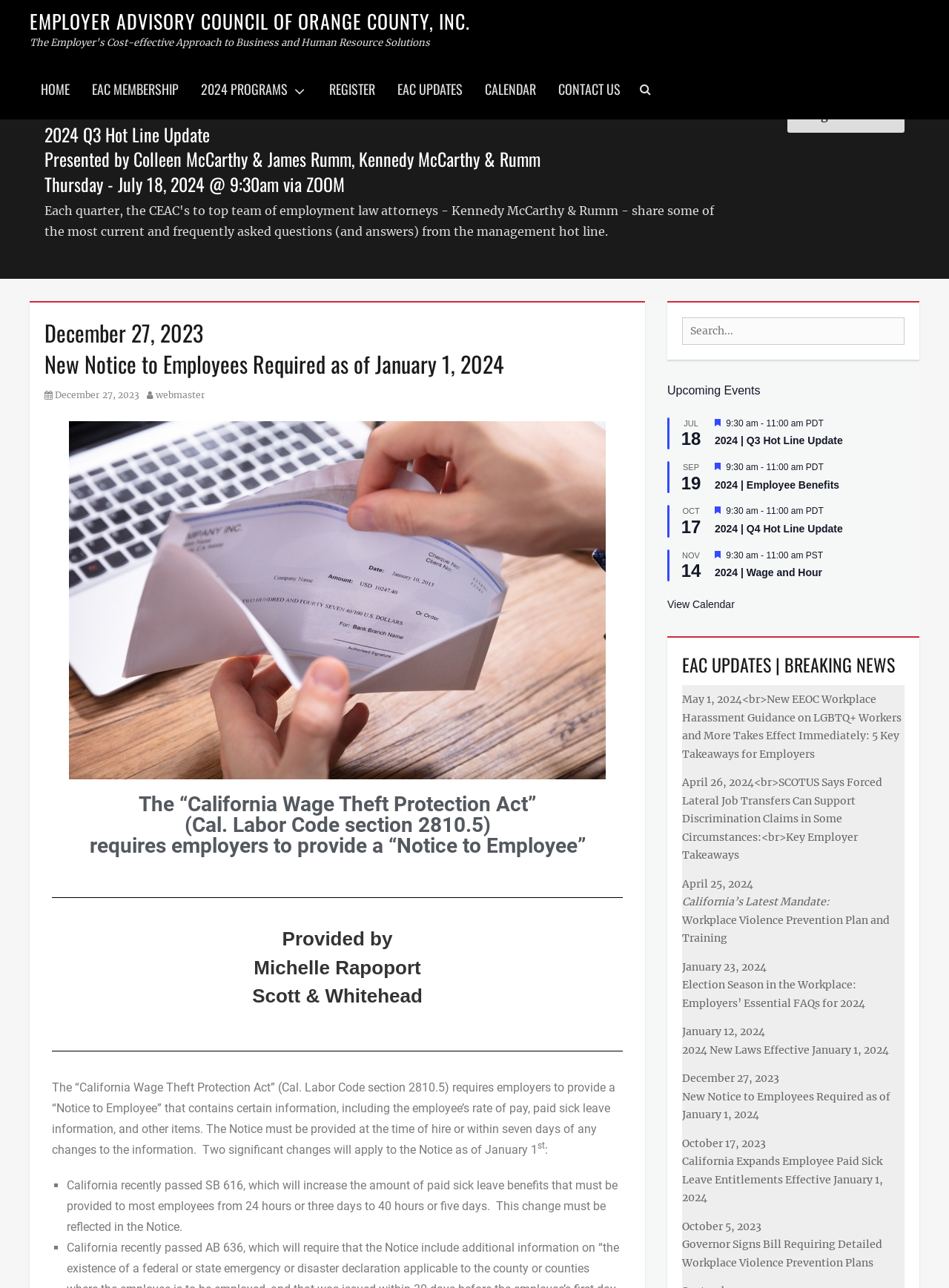What is the new requirement for paid sick leave benefits in California?
Use the screenshot to answer the question with a single word or phrase.

40 hours or five days